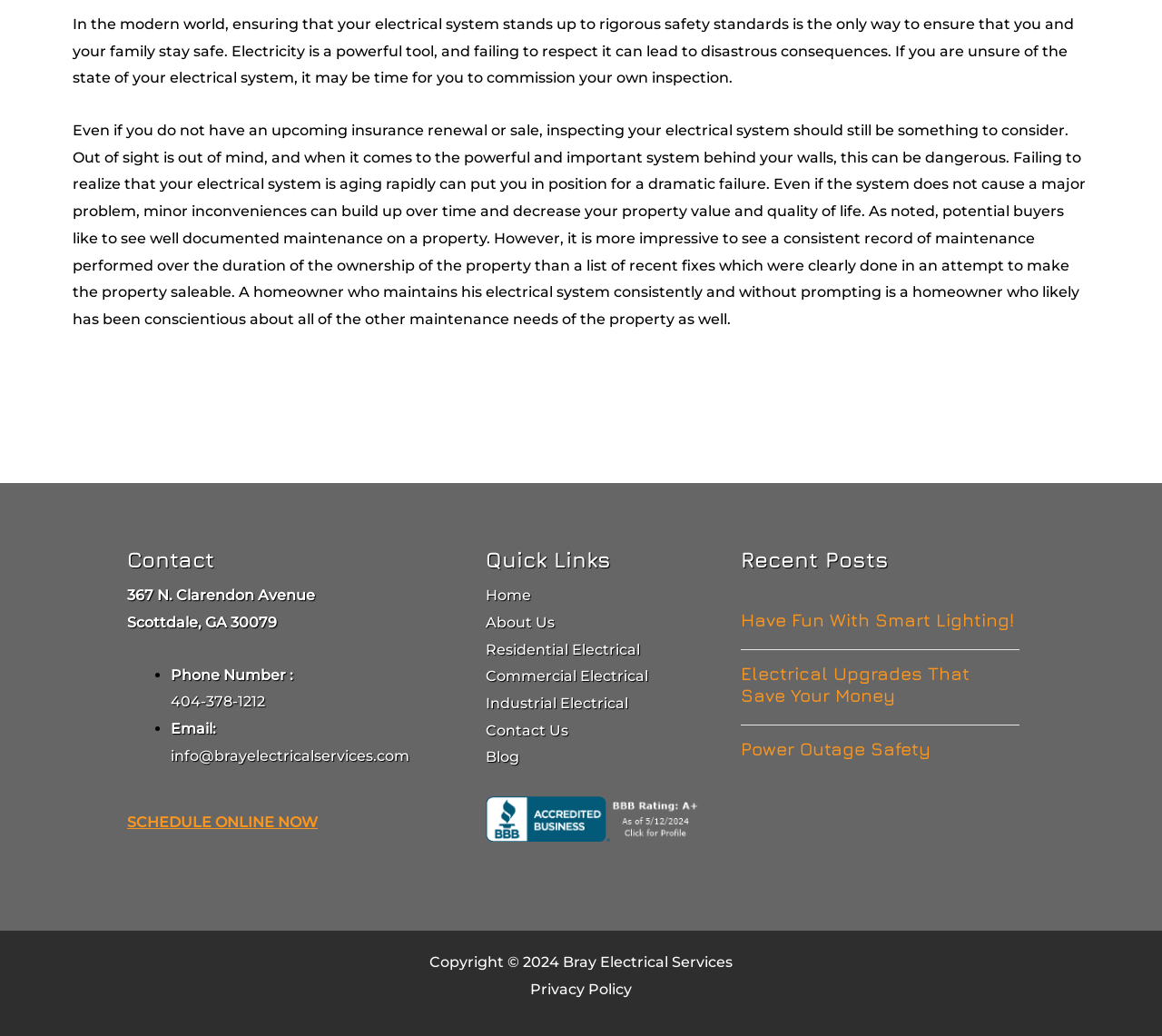What is the company's phone number?
Answer the question with detailed information derived from the image.

I found the phone number by looking at the contact information section, where it is listed as 'Phone Number :' followed by the actual number.